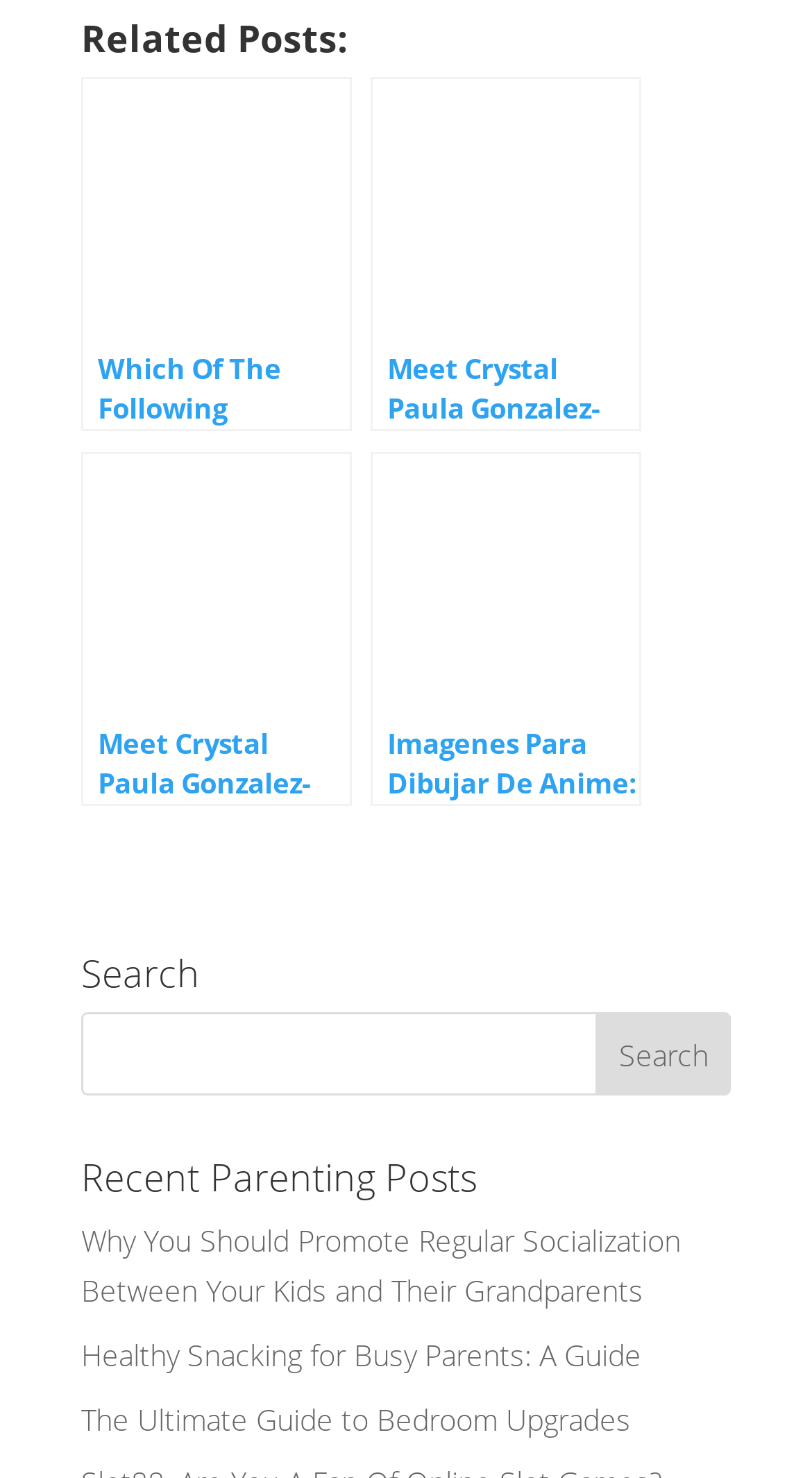How many recent parenting posts are listed?
Refer to the image and provide a one-word or short phrase answer.

3